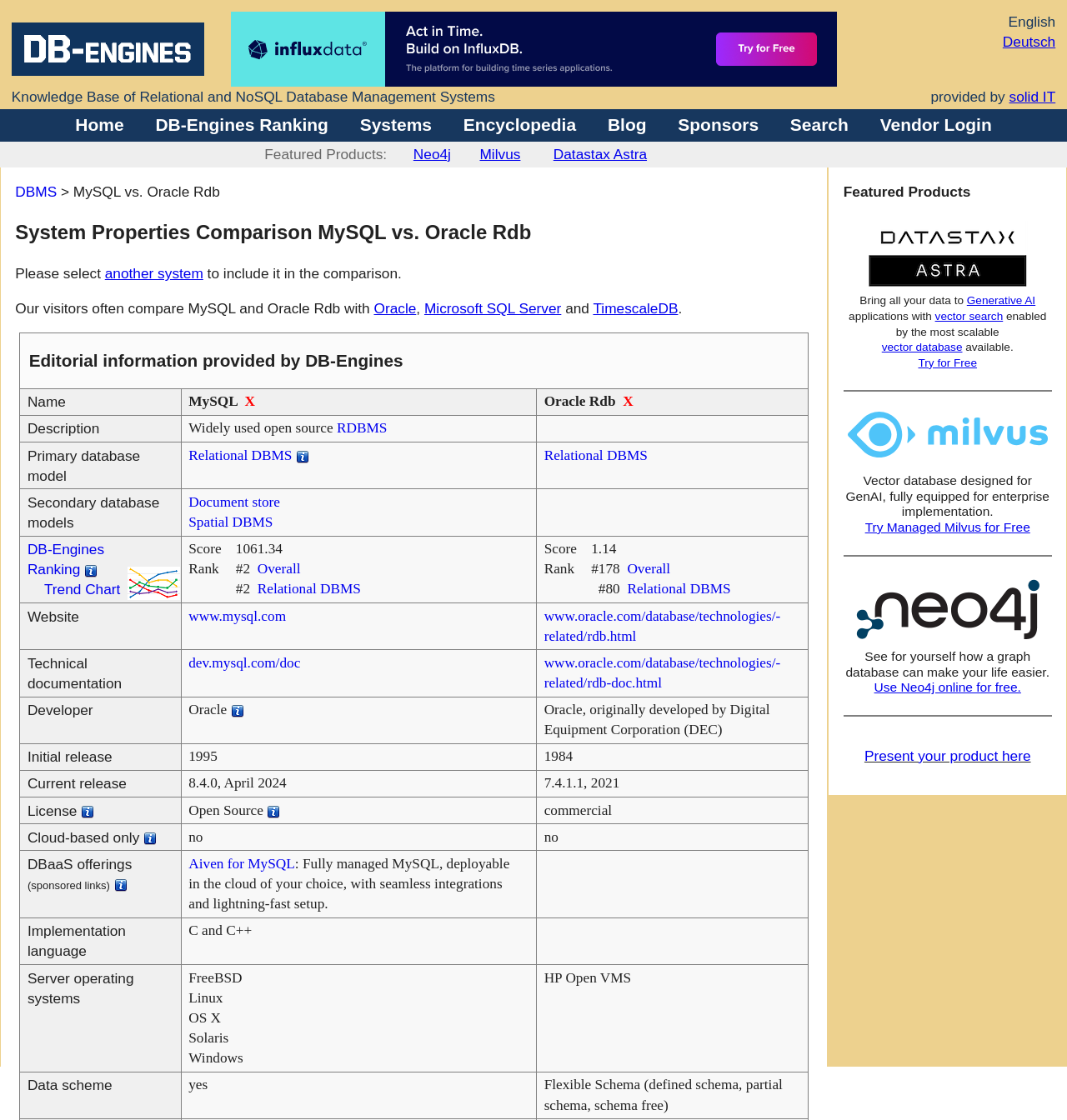Specify the bounding box coordinates of the area that needs to be clicked to achieve the following instruction: "Go to the Home page".

[0.071, 0.103, 0.116, 0.12]